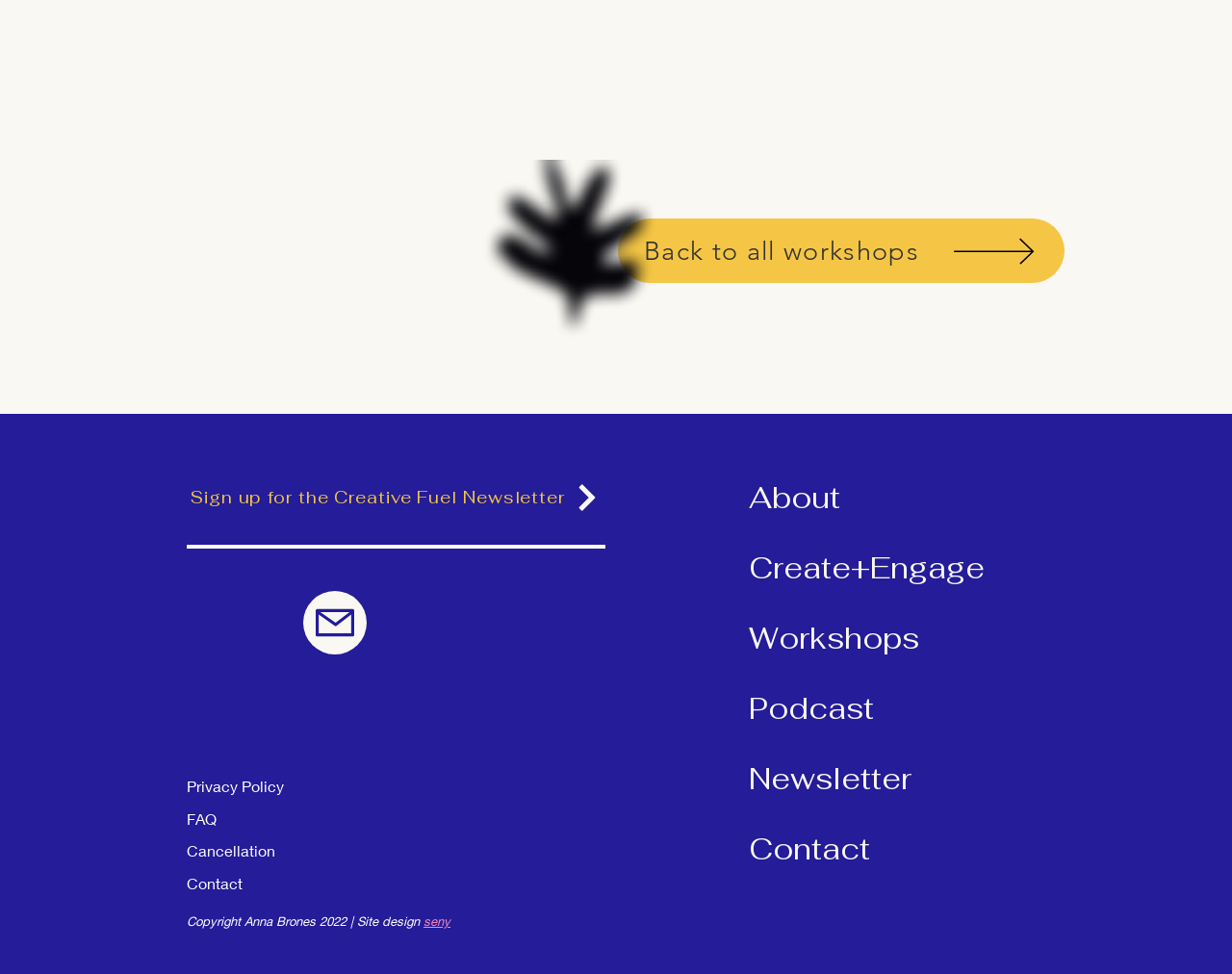What is the image above the 'Back to all workshops' link?
Based on the image, provide your answer in one word or phrase.

LEAF.png